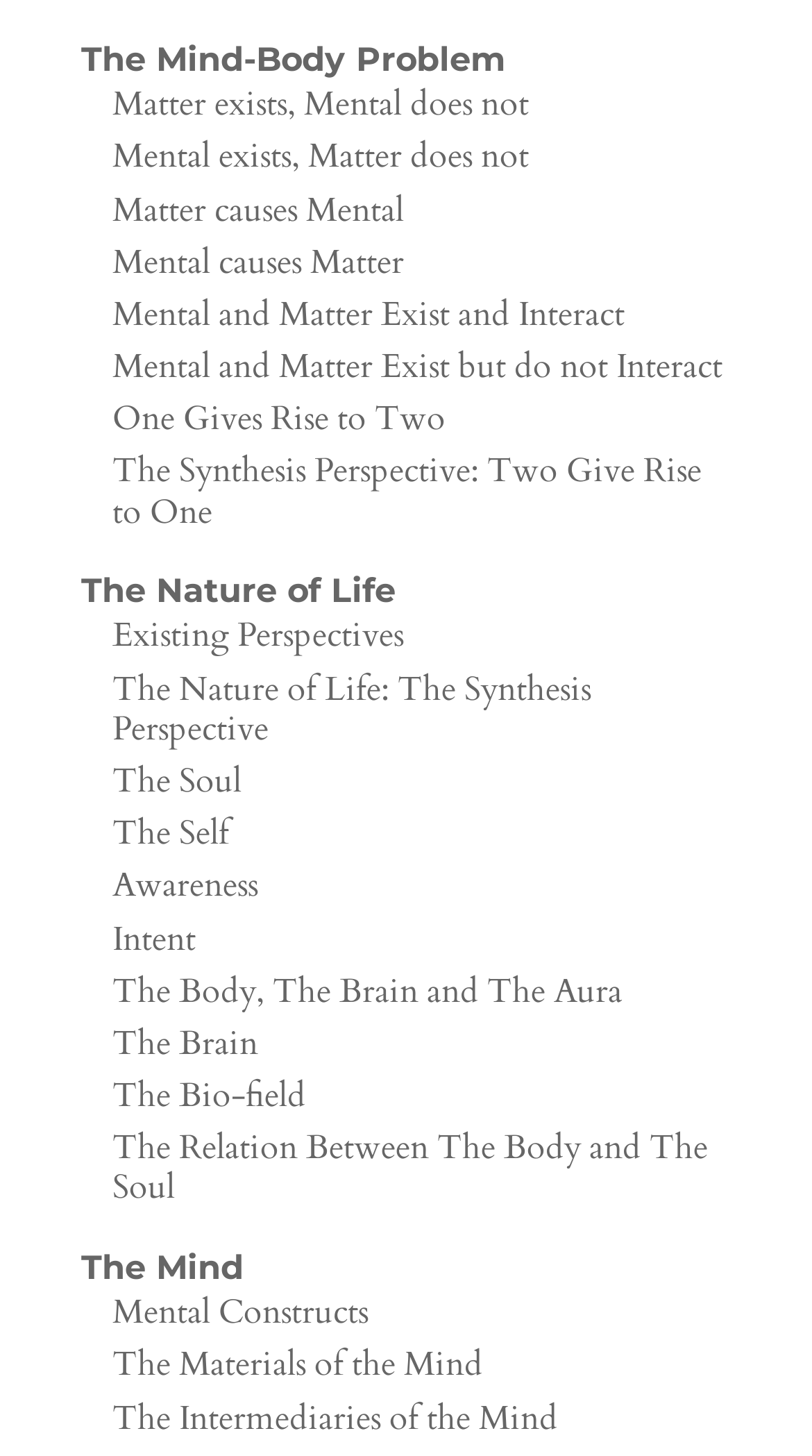Pinpoint the bounding box coordinates of the clickable area necessary to execute the following instruction: "read 'Progressive change from nitrate to nitrite as the electron acceptor for the oxidation of H2S under feedback control in an anoxic biotrickling filter' article". The coordinates should be given as four float numbers between 0 and 1, namely [left, top, right, bottom].

None